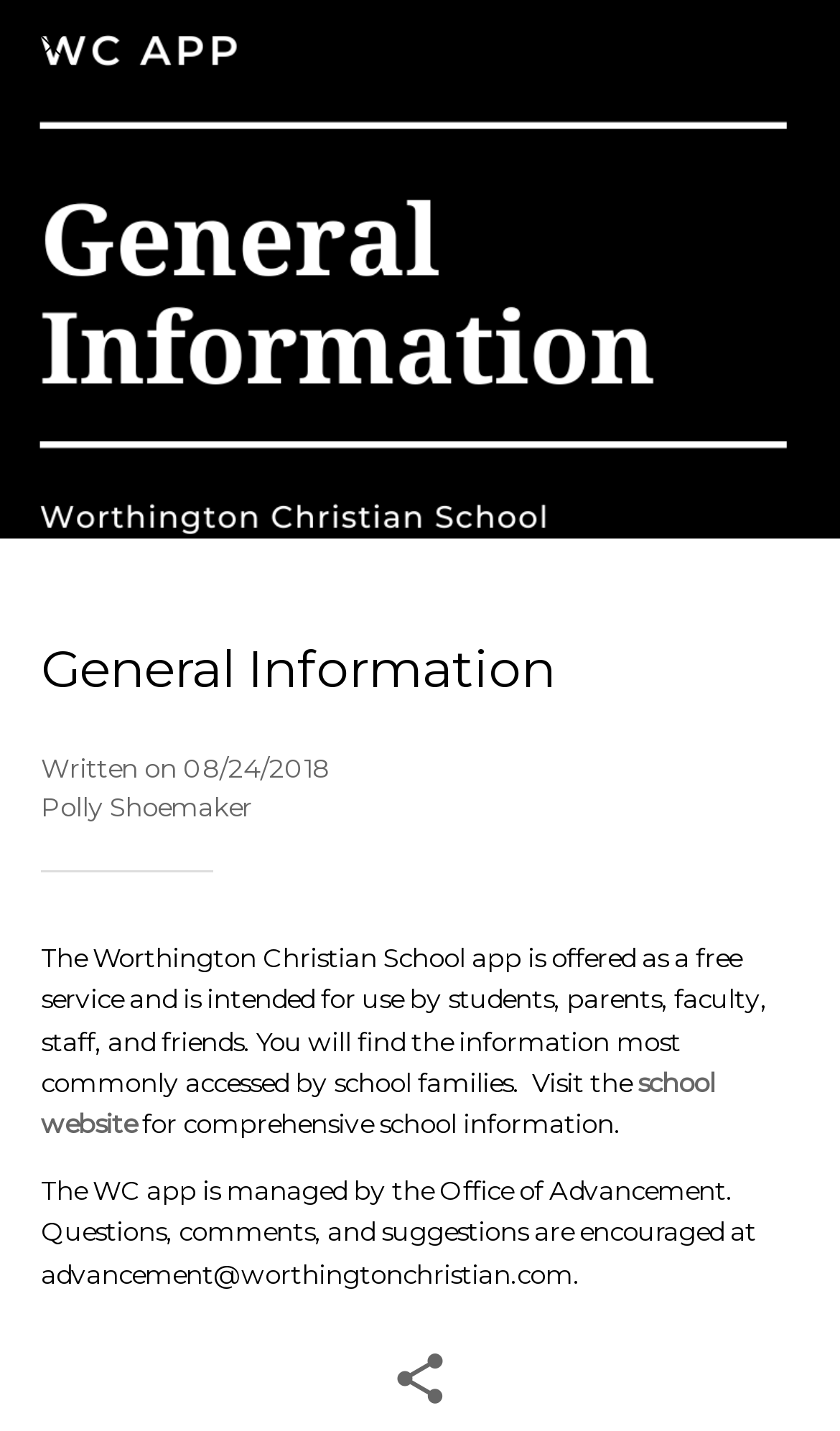Identify the bounding box for the described UI element: "school website".

[0.049, 0.745, 0.851, 0.796]